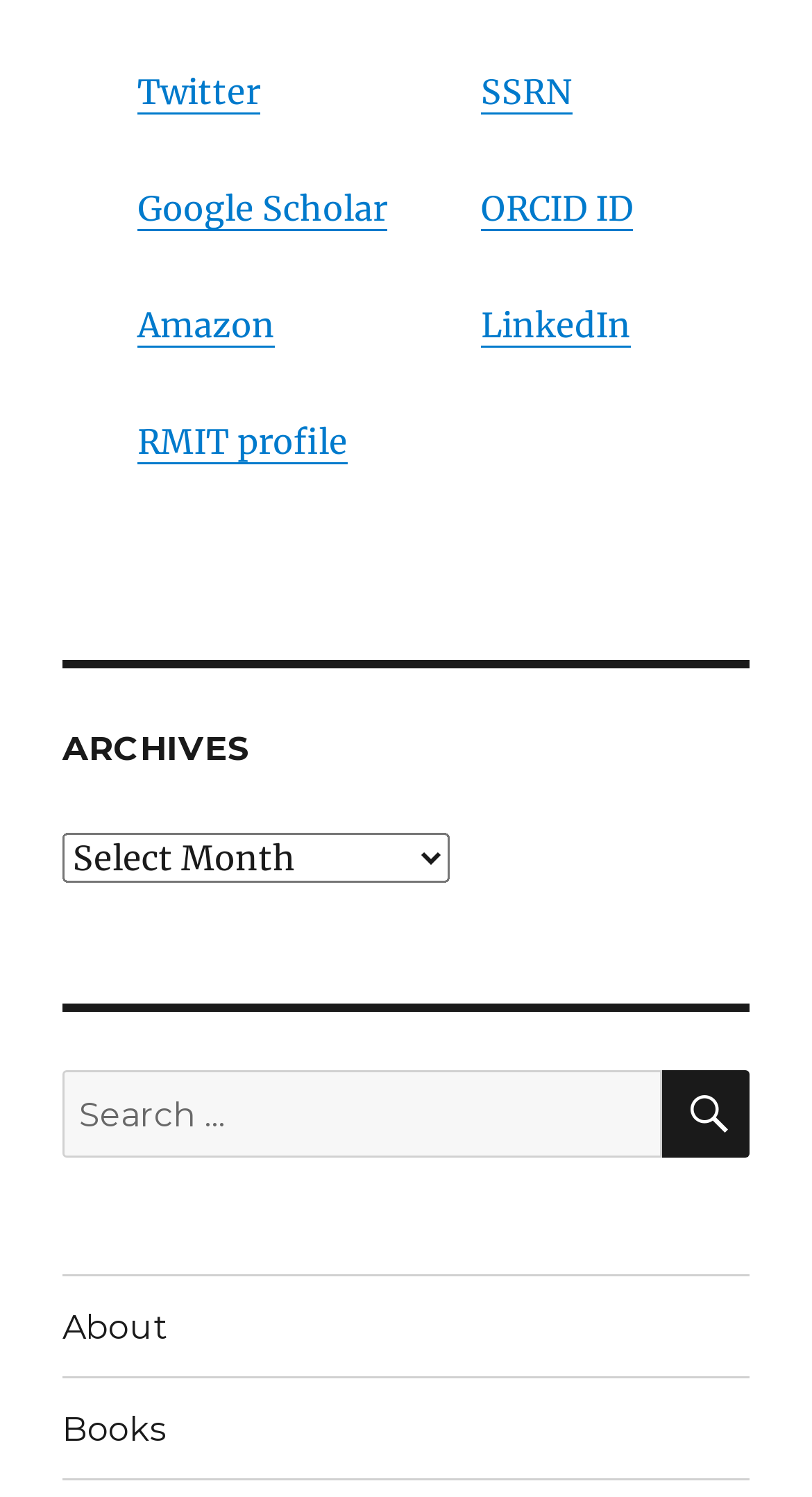Please locate the bounding box coordinates of the region I need to click to follow this instruction: "Sign in".

None